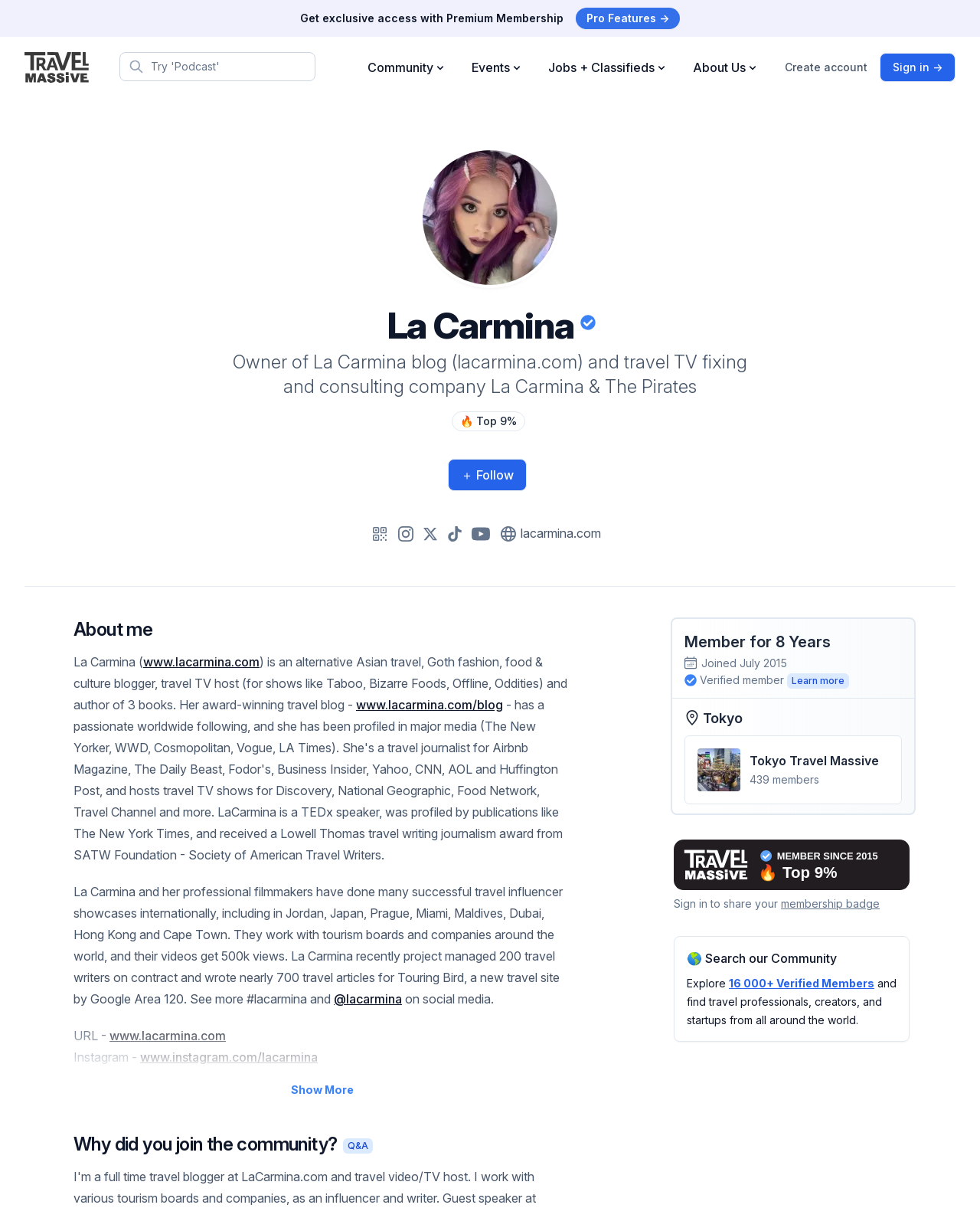Determine the bounding box for the described HTML element: "Q&A". Ensure the coordinates are four float numbers between 0 and 1 in the format [left, top, right, bottom].

[0.344, 0.94, 0.381, 0.955]